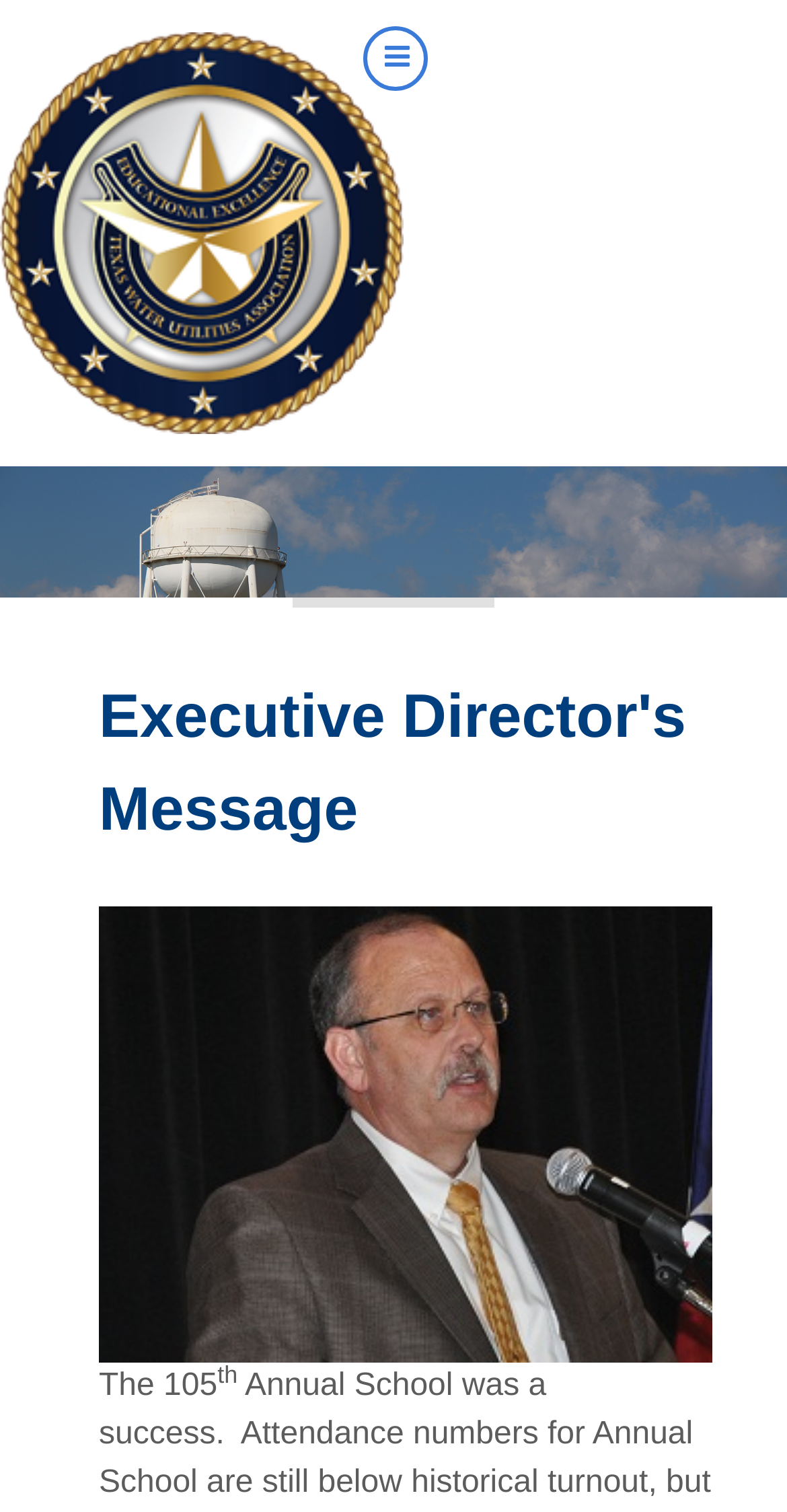Using the given element description, provide the bounding box coordinates (top-left x, top-left y, bottom-right x, bottom-right y) for the corresponding UI element in the screenshot: Executive Director's Message

[0.126, 0.452, 0.872, 0.558]